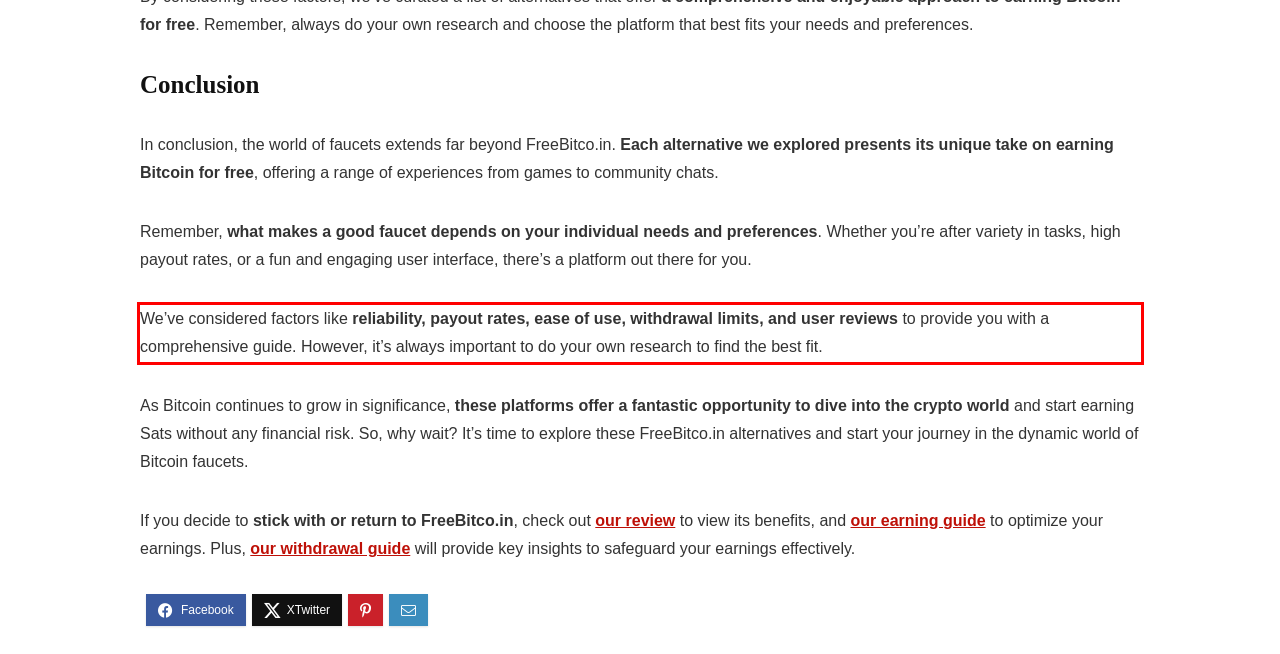You are looking at a screenshot of a webpage with a red rectangle bounding box. Use OCR to identify and extract the text content found inside this red bounding box.

We’ve considered factors like reliability, payout rates, ease of use, withdrawal limits, and user reviews to provide you with a comprehensive guide. However, it’s always important to do your own research to find the best fit.